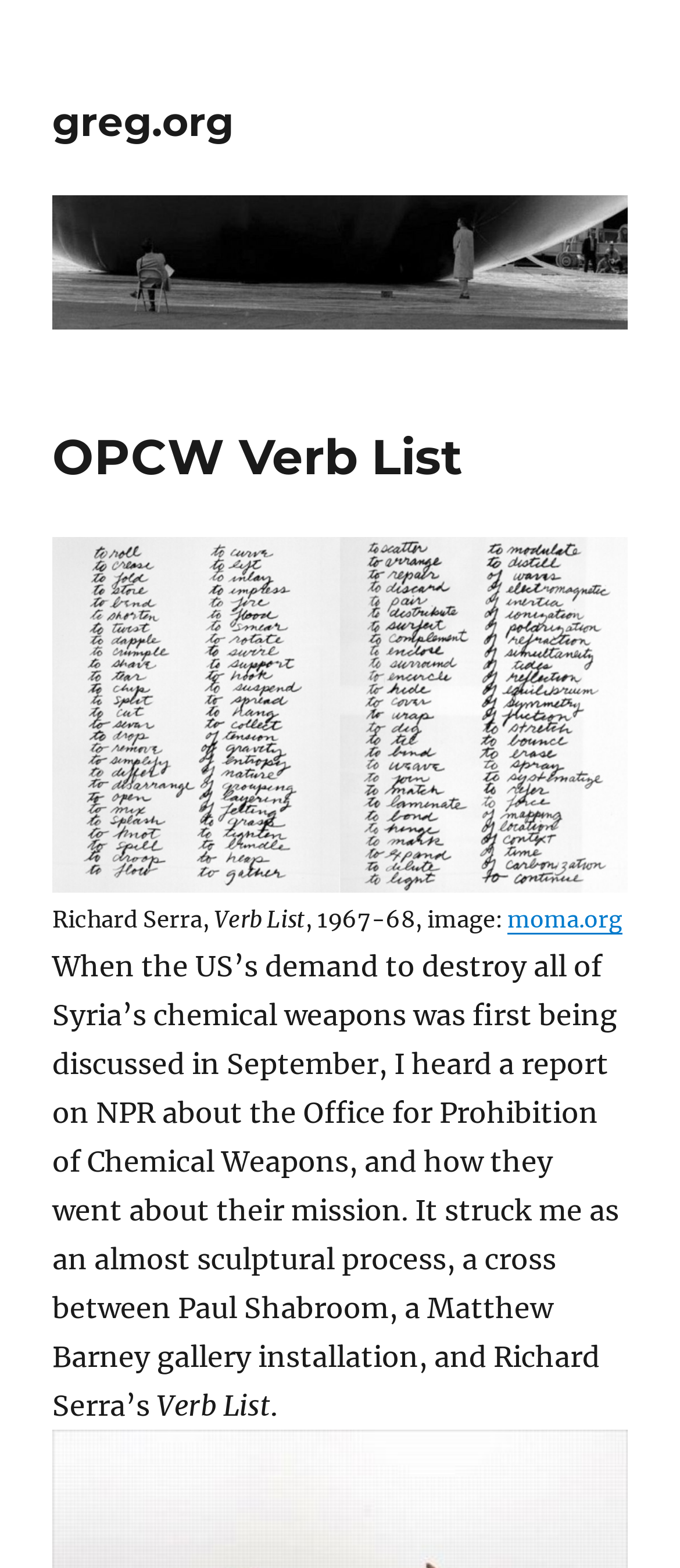What is the name of the artist mentioned?
Observe the image and answer the question with a one-word or short phrase response.

Richard Serra